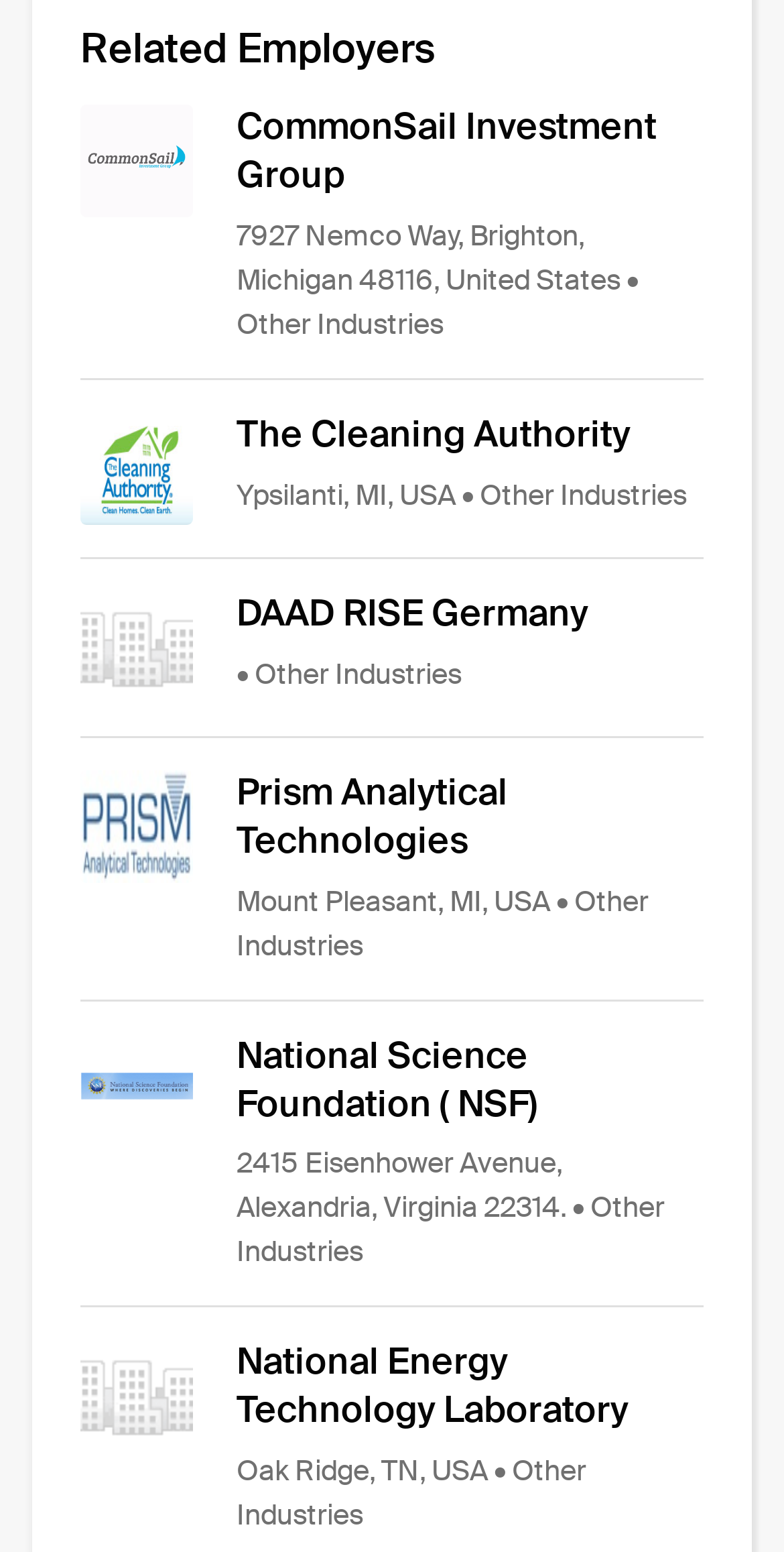What is the location of The Cleaning Authority?
Please provide a full and detailed response to the question.

The location of The Cleaning Authority is found in the StaticText element 'Ypsilanti, MI, USA' which is a child of the link element 'The Cleaning Authority'. This element is located below the heading element 'The Cleaning Authority' and is indicated by its y1 coordinate of 0.307.